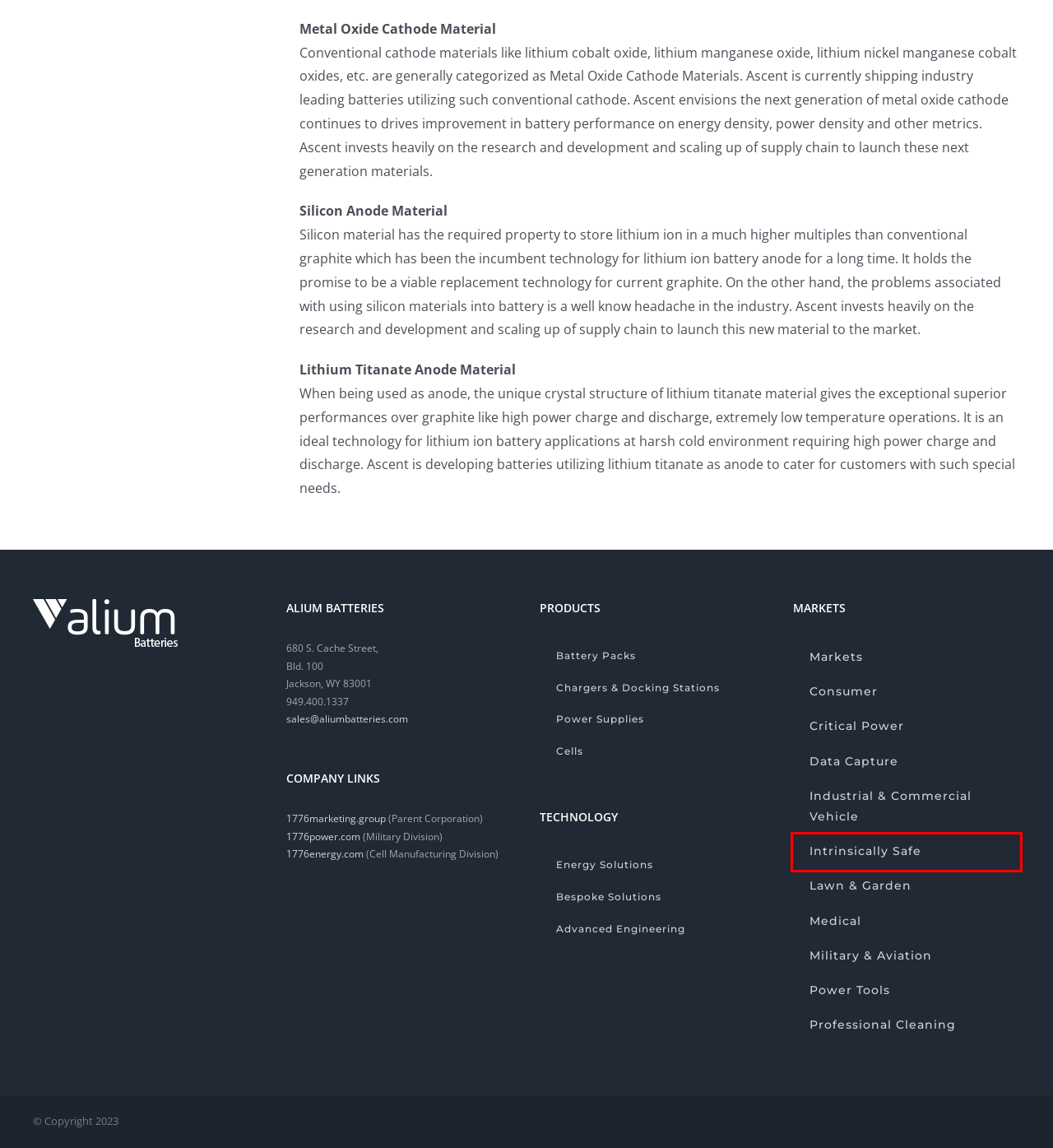You have received a screenshot of a webpage with a red bounding box indicating a UI element. Please determine the most fitting webpage description that matches the new webpage after clicking on the indicated element. The choices are:
A. Consumer – 1776 Military
B. Cells – 1776 Military
C. Bespoke Solutions – 1776 Military
D. Intrinsically Safe – 1776 Military
E. Chargers & Docking Stations – 1776 Military
F. Medical – 1776 Military
G. Industrial & Commercial Vehicle – 1776 Military
H. Critical Power – 1776 Military

D